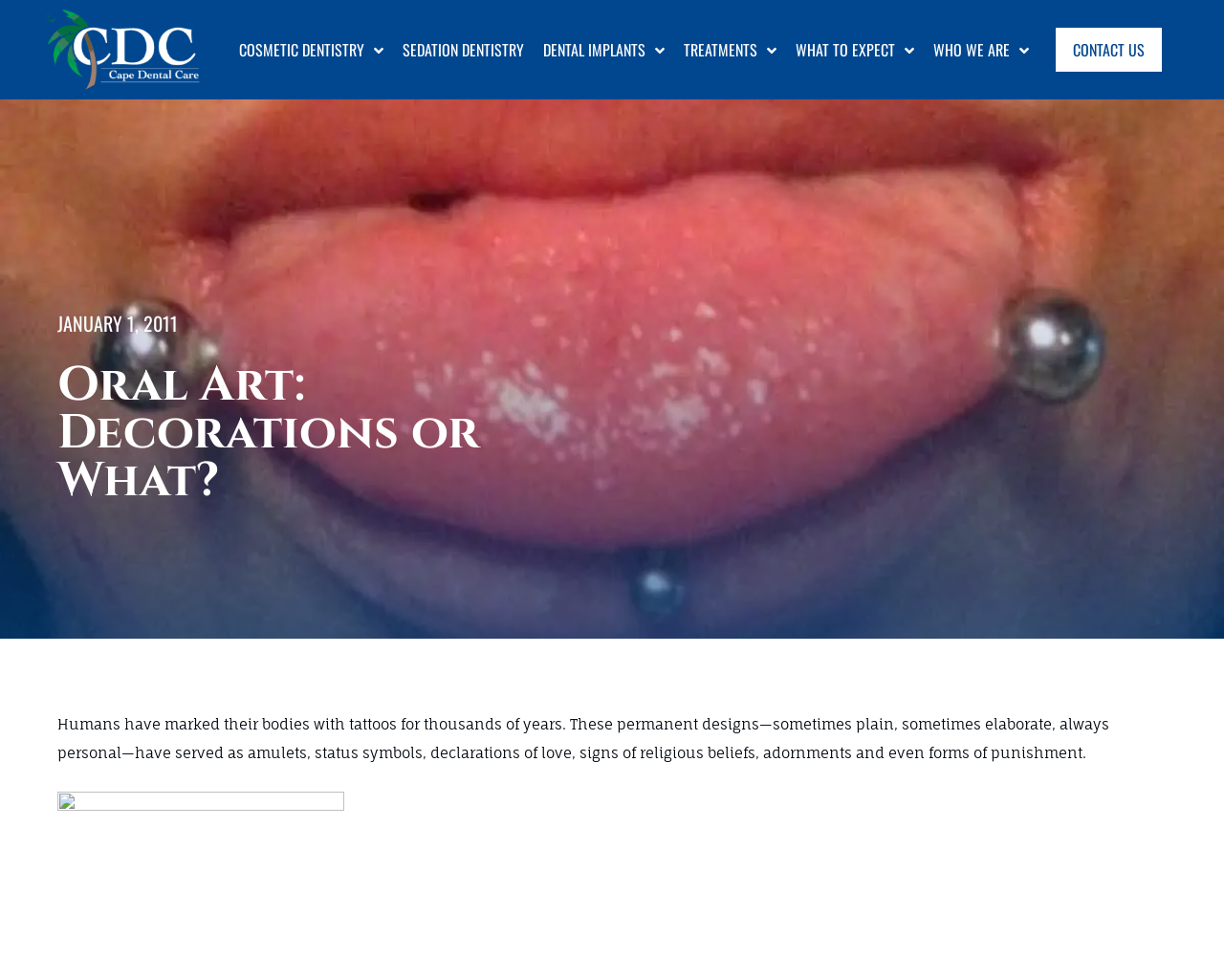Provide a brief response using a word or short phrase to this question:
What is the date mentioned on the webpage?

JANUARY 1, 2011